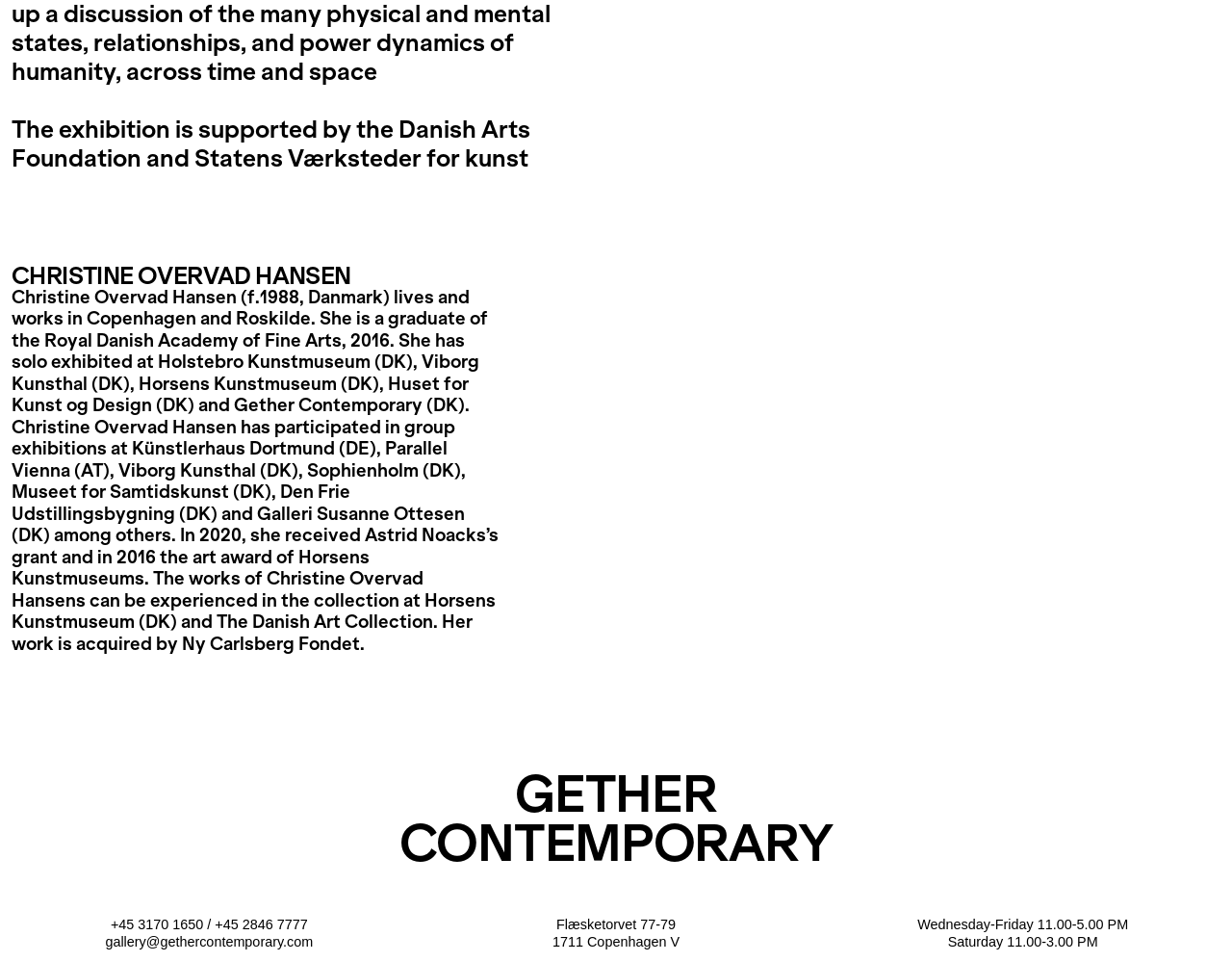Determine the bounding box for the UI element described here: "+45 2846 7777".

[0.174, 0.953, 0.25, 0.969]